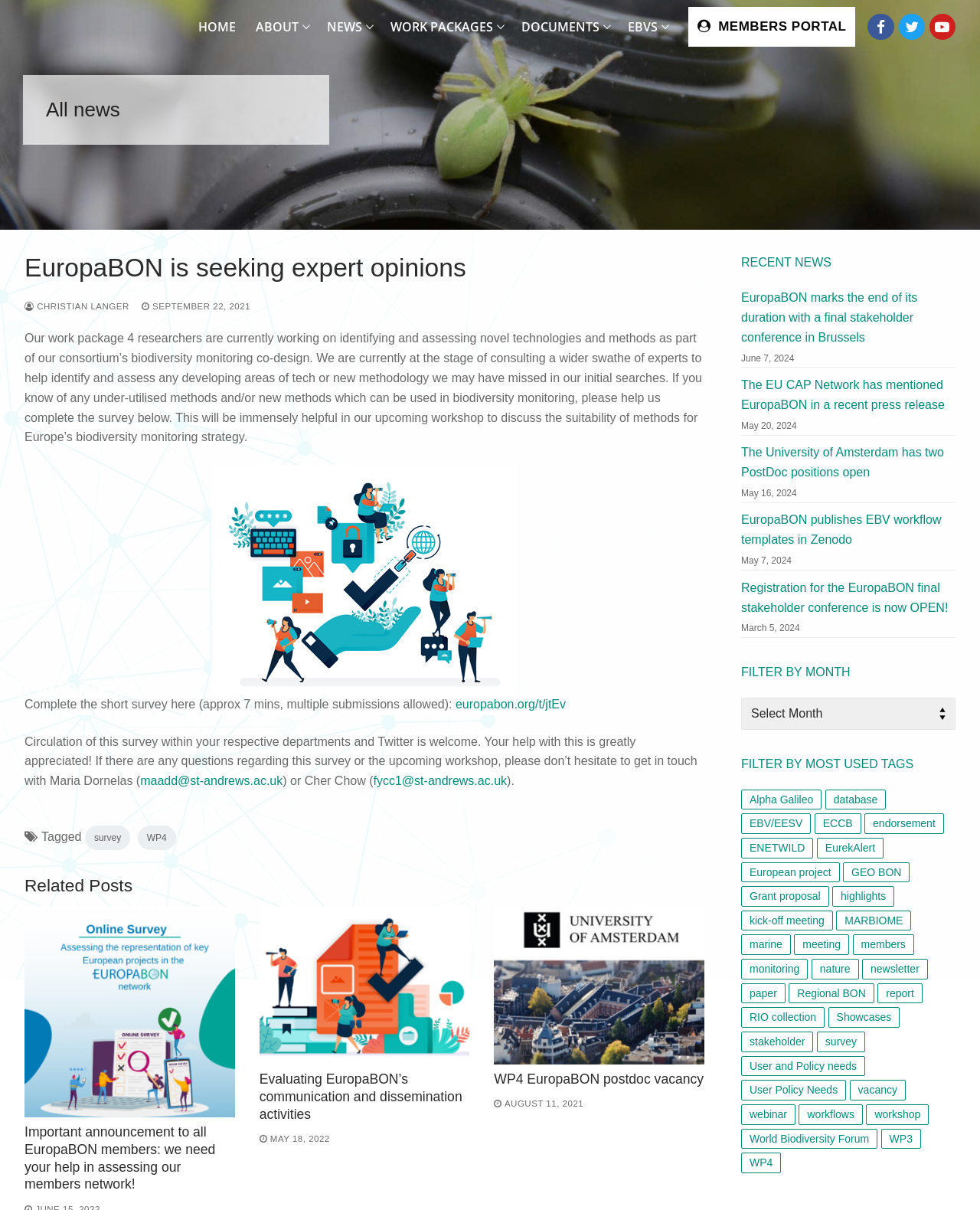By analyzing the image, answer the following question with a detailed response: What is the purpose of the survey?

The purpose of the survey can be found in the text 'We are currently at the stage of consulting a wider swathe of experts to help identify and assess any developing areas of tech or new methodology we may have missed in our initial searches.' which indicates that the survey is to identify and assess novel technologies and methods.